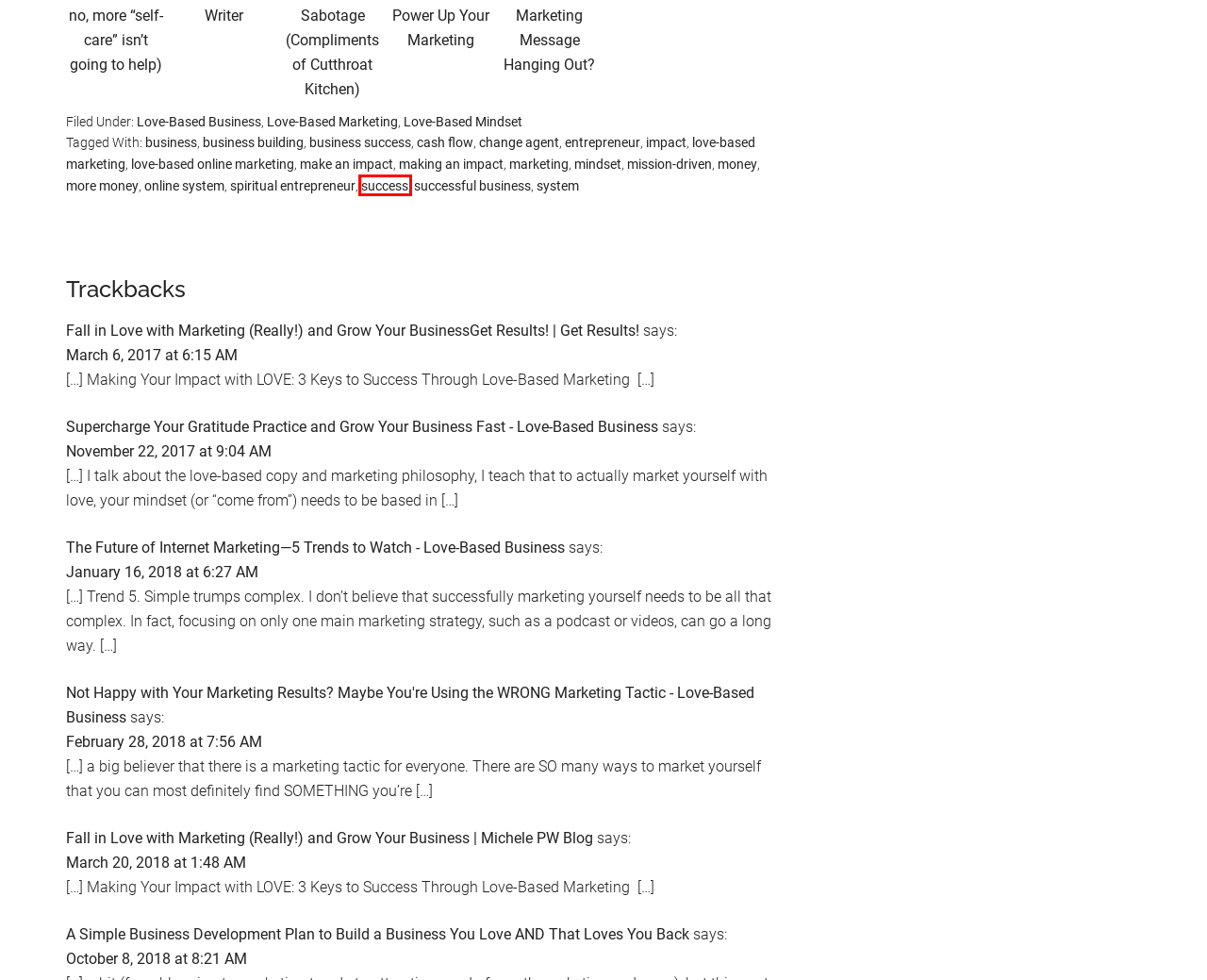Given a screenshot of a webpage with a red bounding box highlighting a UI element, determine which webpage description best matches the new webpage that appears after clicking the highlighted element. Here are the candidates:
A. system Archives - Business, Writing, Love
B. make an impact Archives - Business, Writing, Love
C. love-based marketing Archives - Business, Writing, Love
D. more money Archives - Business, Writing, Love
E. mindset Archives - Business, Writing, Love
F. change agent Archives - Business, Writing, Love
G. success Archives - Business, Writing, Love
H. Want Better Results? Maybe You Need to Pick the RIGHT Marketing Tactic

G